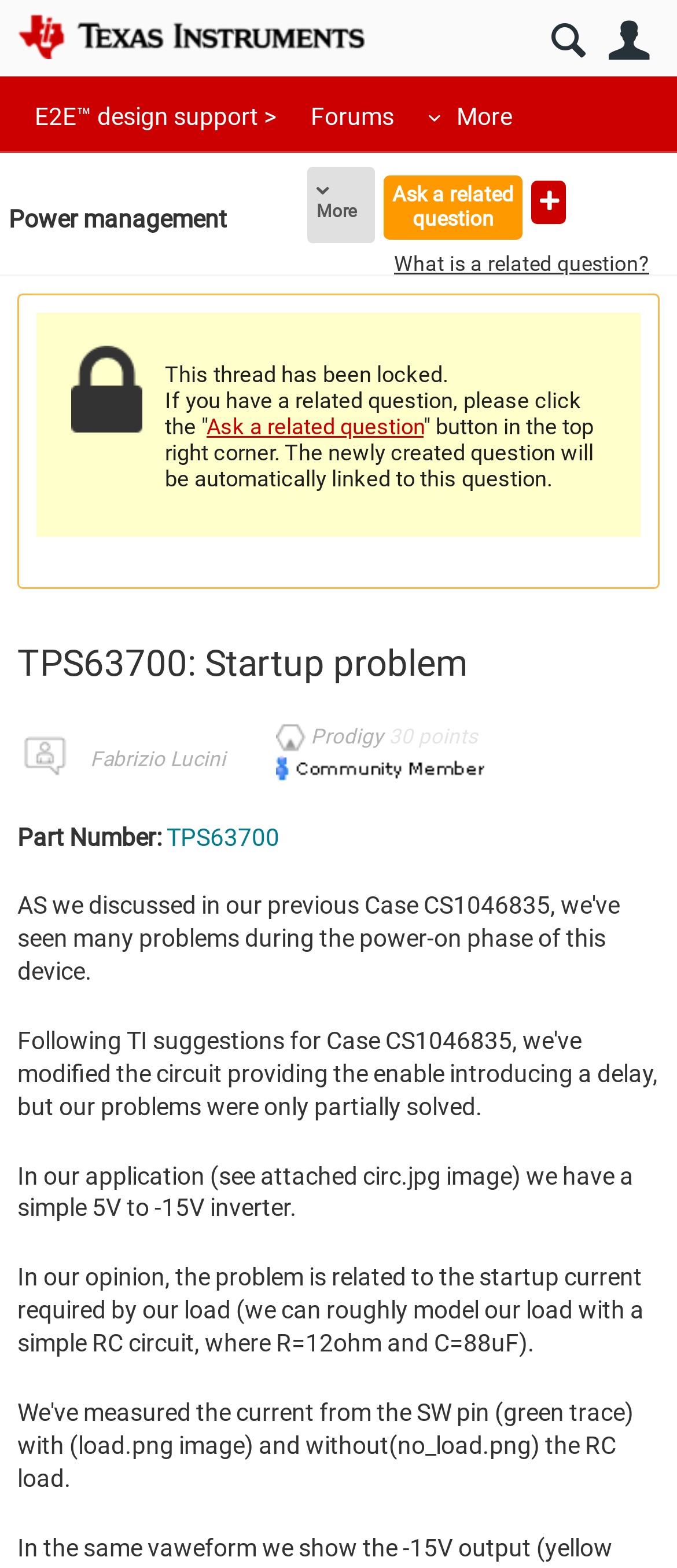Highlight the bounding box coordinates of the element that should be clicked to carry out the following instruction: "View user profile". The coordinates must be given as four float numbers ranging from 0 to 1, i.e., [left, top, right, bottom].

[0.885, 0.007, 0.974, 0.045]